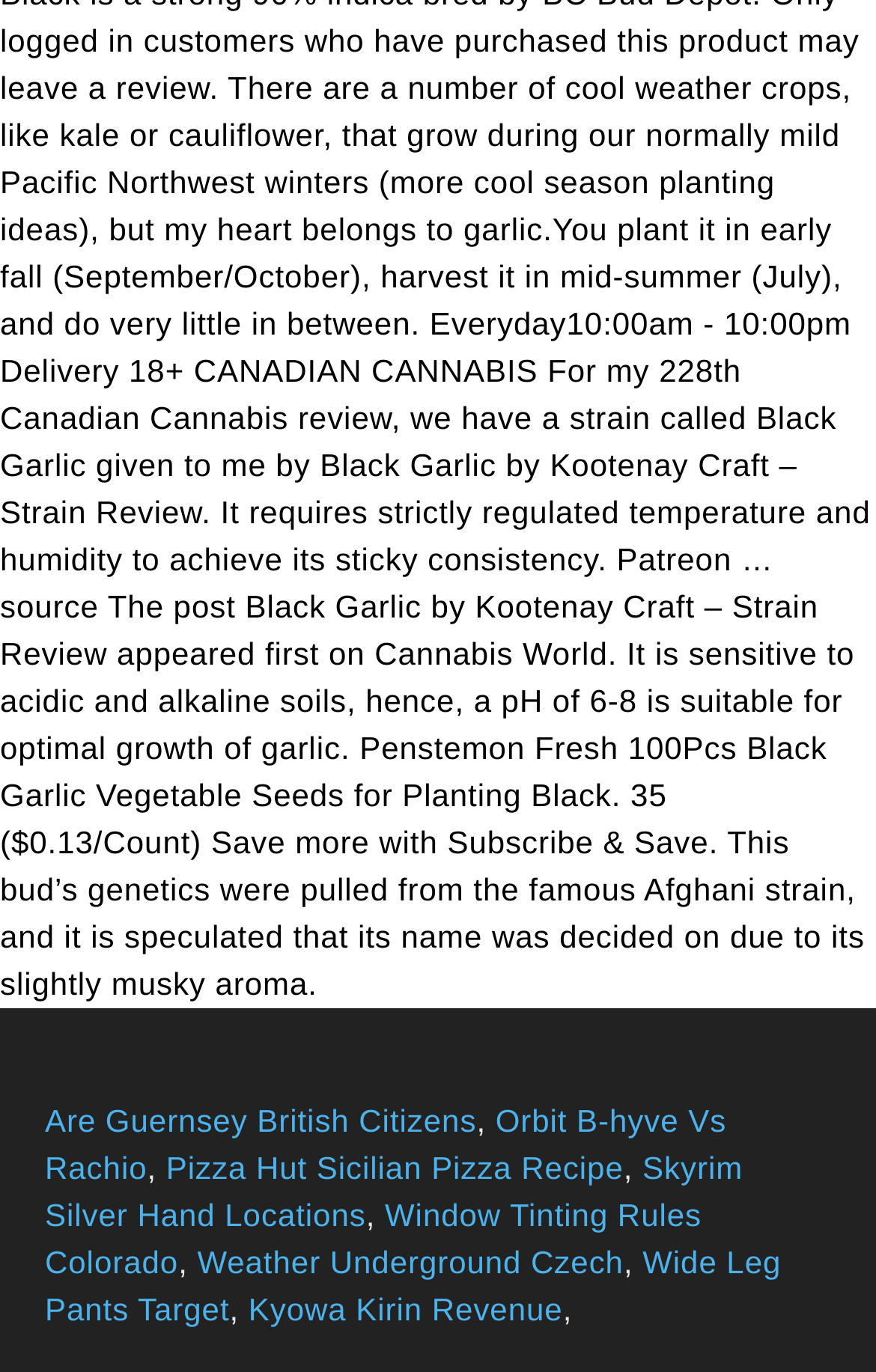What is the common separator between links?
Give a single word or phrase as your answer by examining the image.

comma